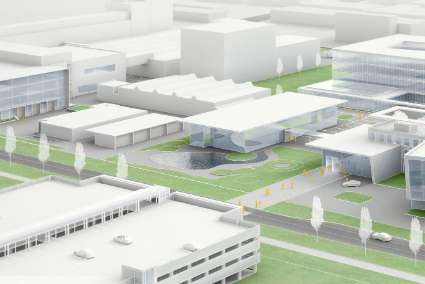What is the name of the firm behind the comprehensive planning initiative?
Use the screenshot to answer the question with a single word or phrase.

bünemann & collegen